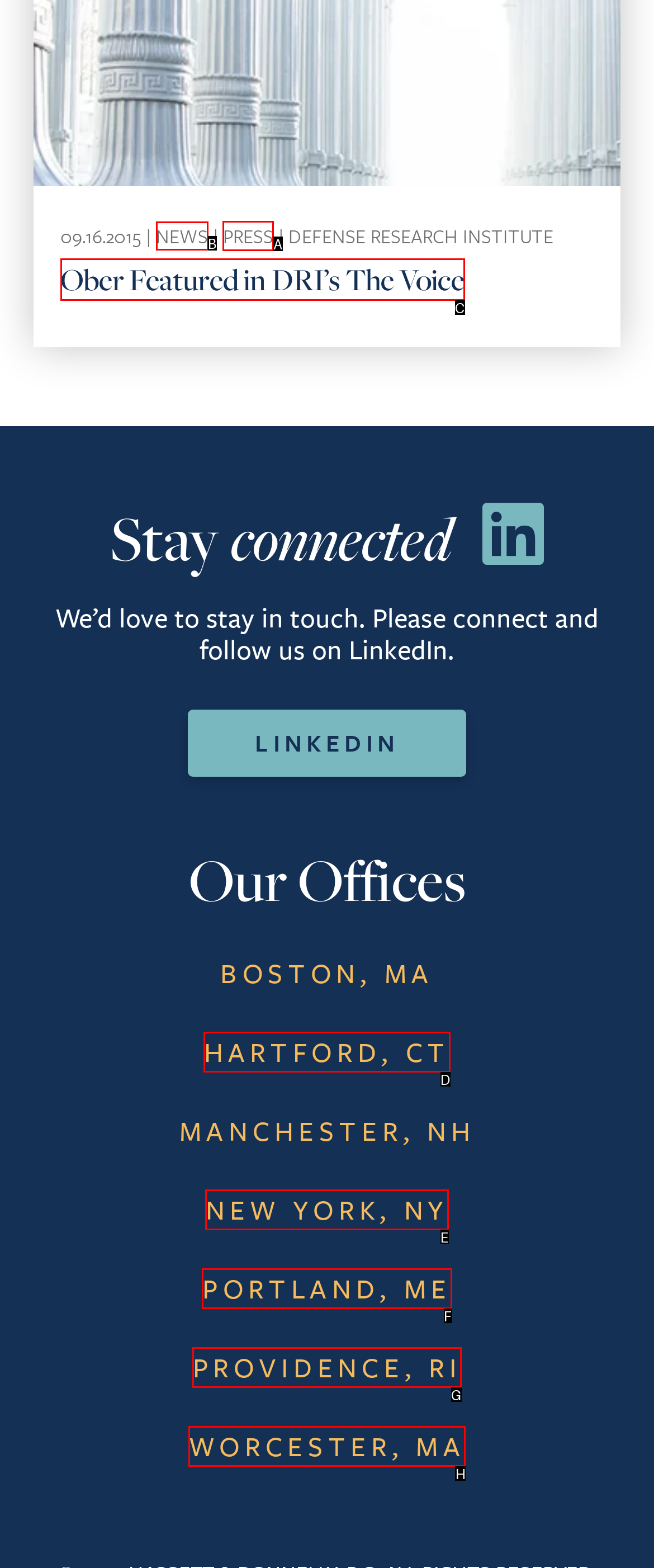Find the HTML element to click in order to complete this task: View press releases
Answer with the letter of the correct option.

A